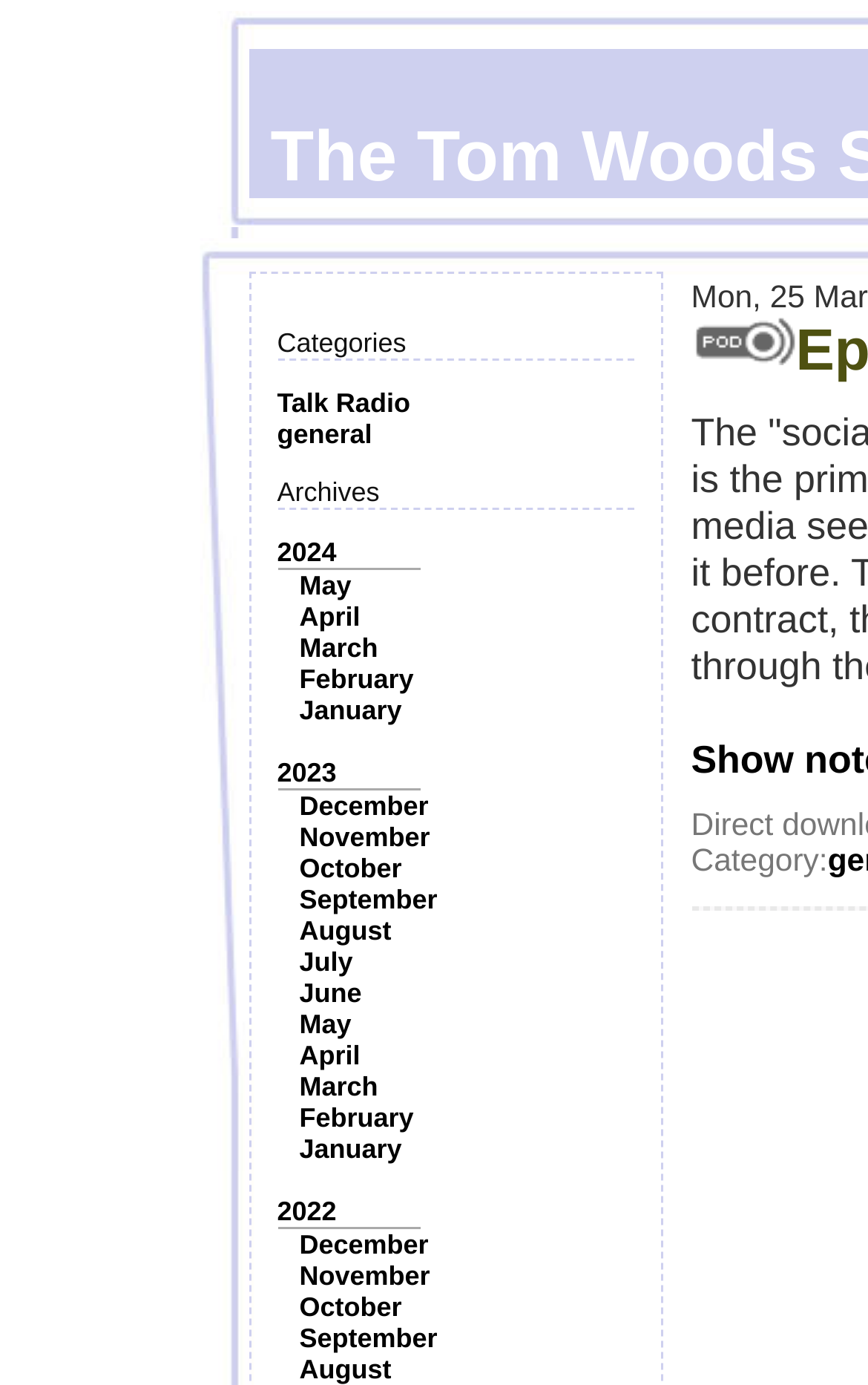Predict the bounding box for the UI component with the following description: "Talk Radio".

[0.319, 0.28, 0.473, 0.302]